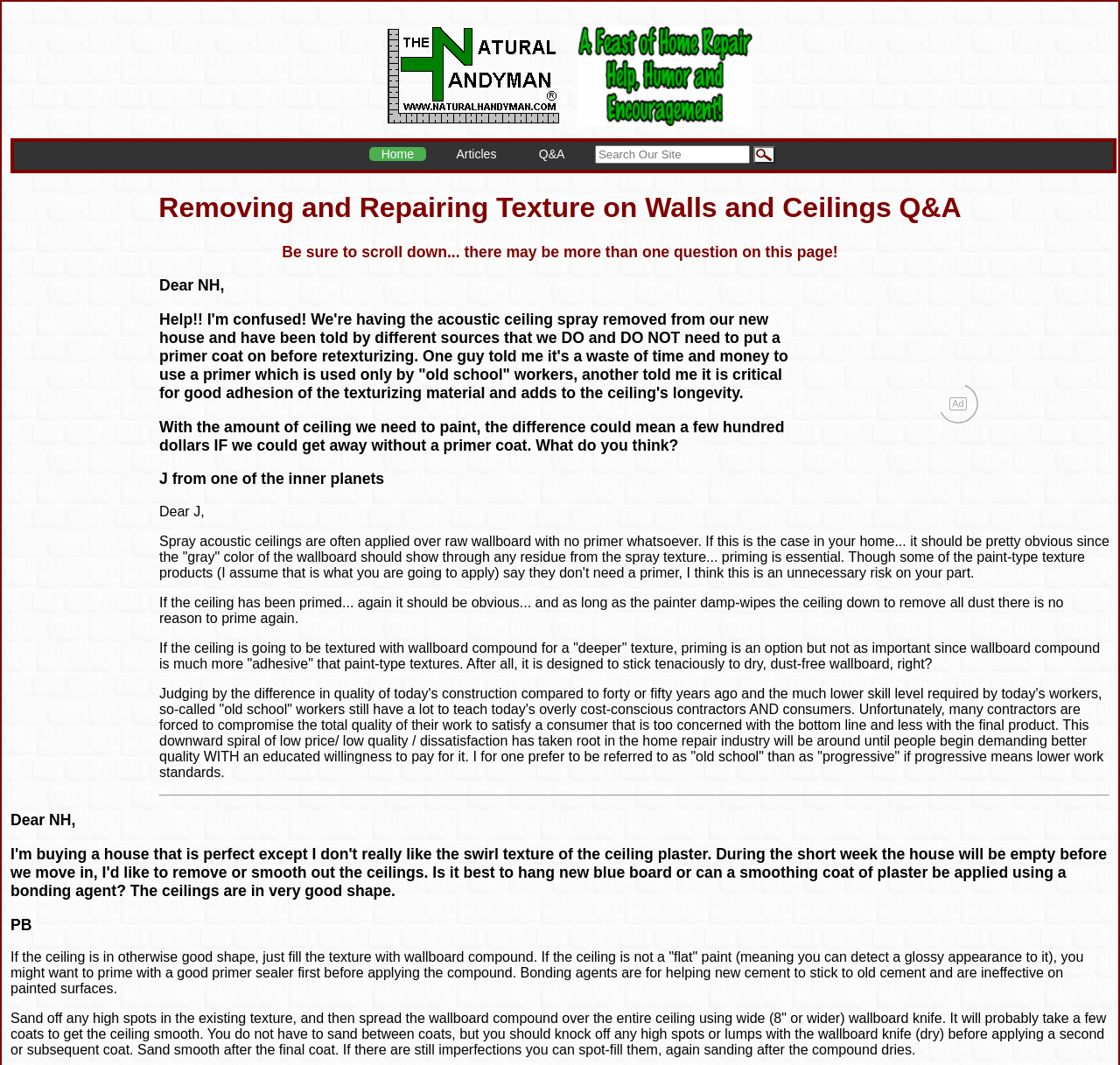From the screenshot, find the bounding box of the UI element matching this description: "name="ss360Query" placeholder="Search Our Site"". Supply the bounding box coordinates in the form [left, top, right, bottom], each a float between 0 and 1.

[0.531, 0.136, 0.669, 0.154]